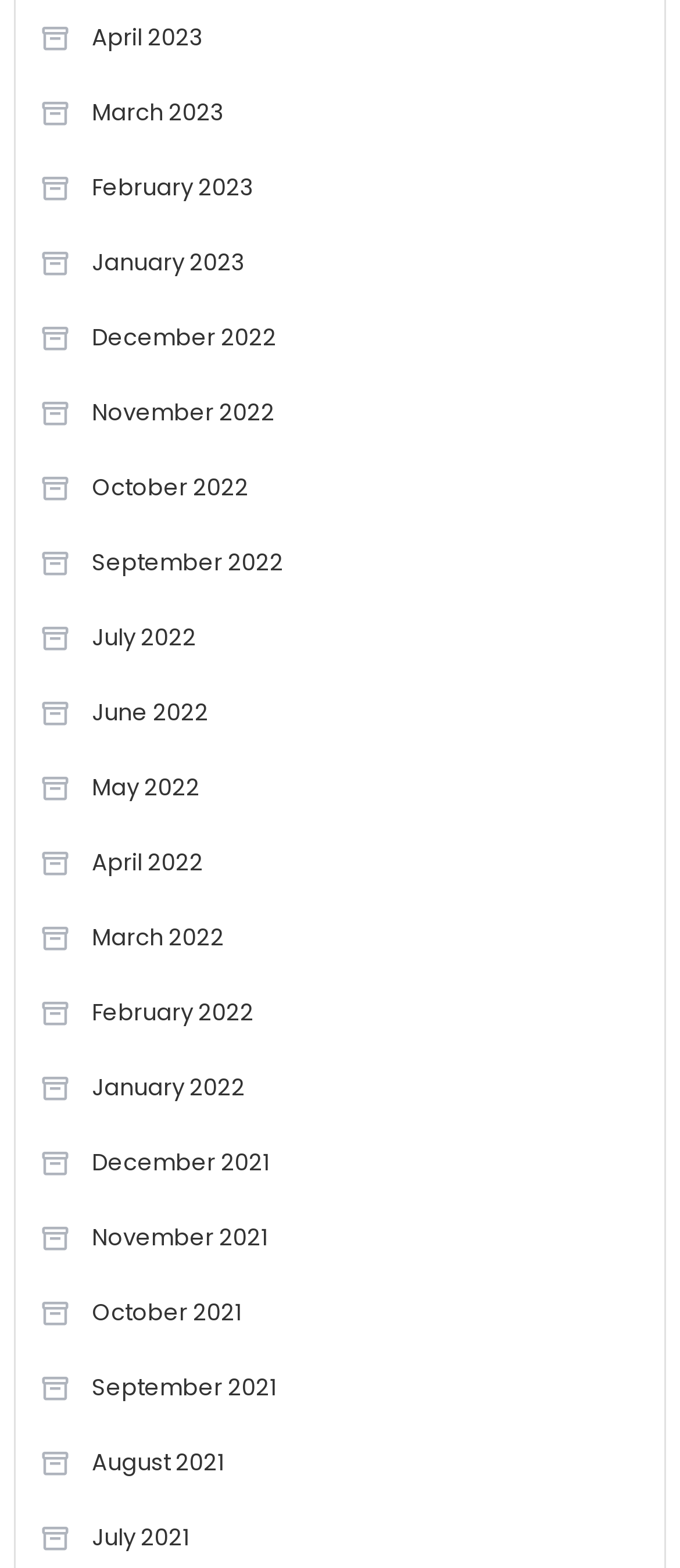What is the latest month listed on the webpage?
Look at the image and respond with a one-word or short-phrase answer.

April 2023